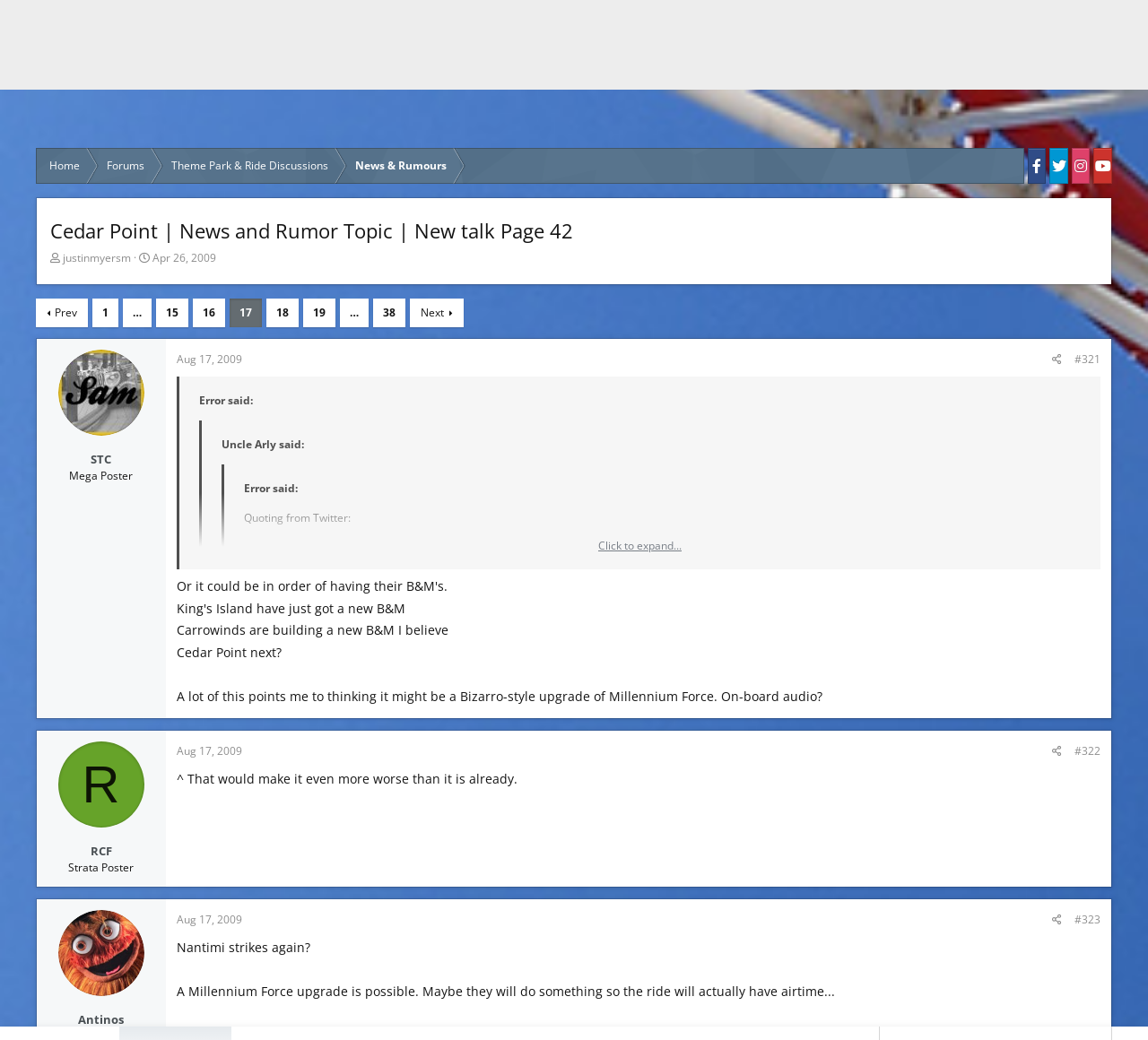Respond with a single word or phrase to the following question: How many links are in the top navigation bar?

5